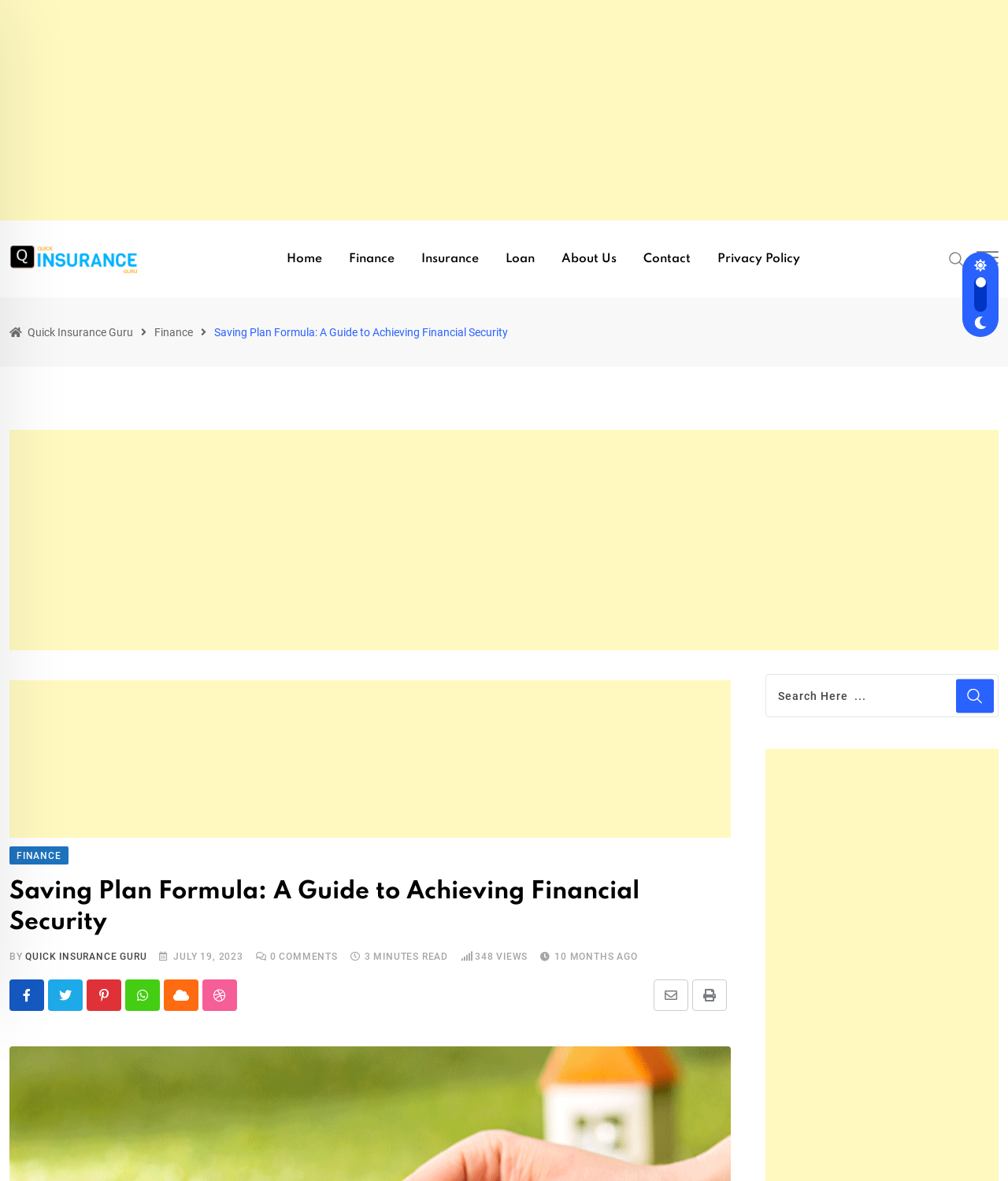Determine the bounding box coordinates of the clickable element to complete this instruction: "Click on the 'FINANCE' link". Provide the coordinates in the format of four float numbers between 0 and 1, [left, top, right, bottom].

[0.009, 0.717, 0.068, 0.73]